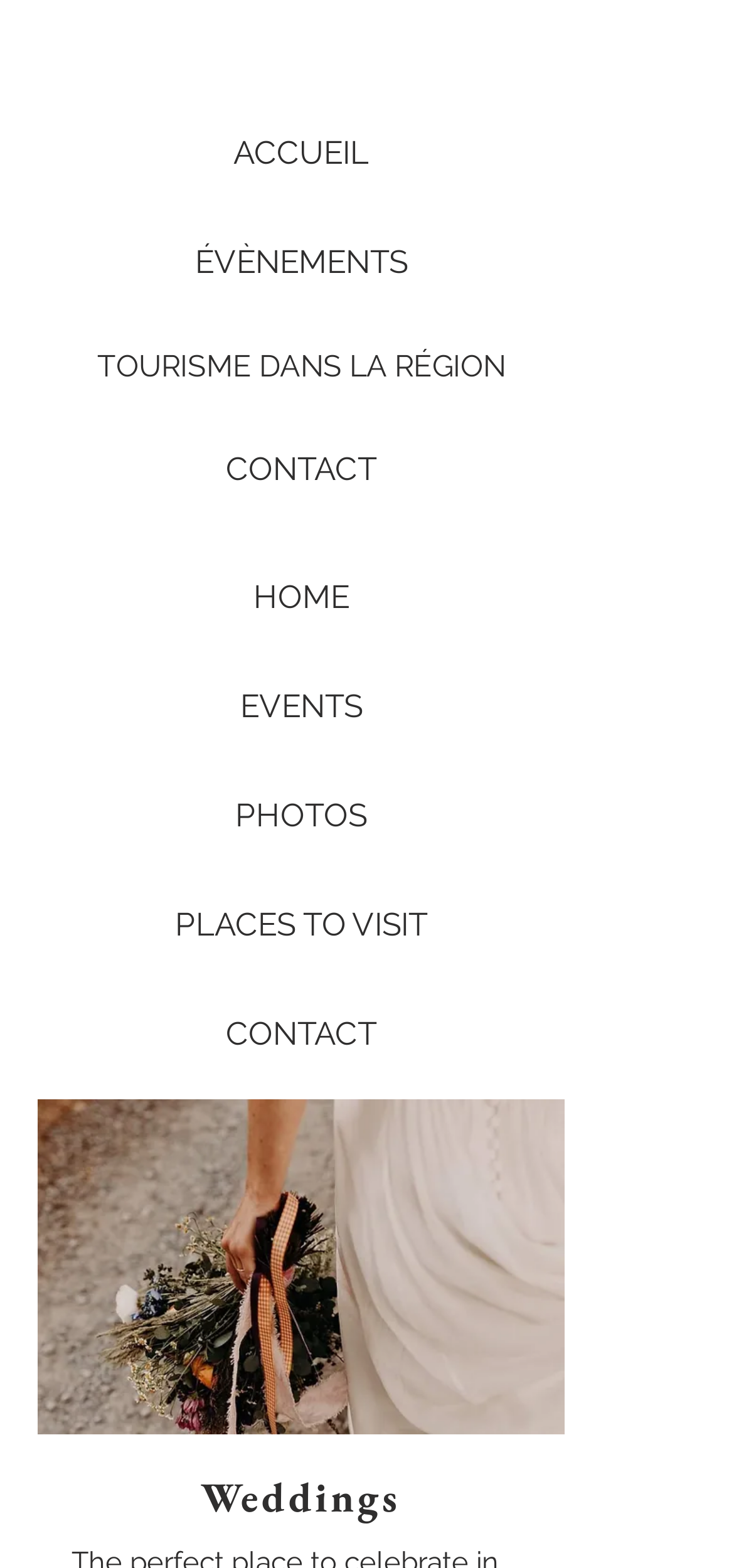Locate the bounding box coordinates of the area that needs to be clicked to fulfill the following instruction: "Search for a keyword". The coordinates should be in the format of four float numbers between 0 and 1, namely [left, top, right, bottom].

None